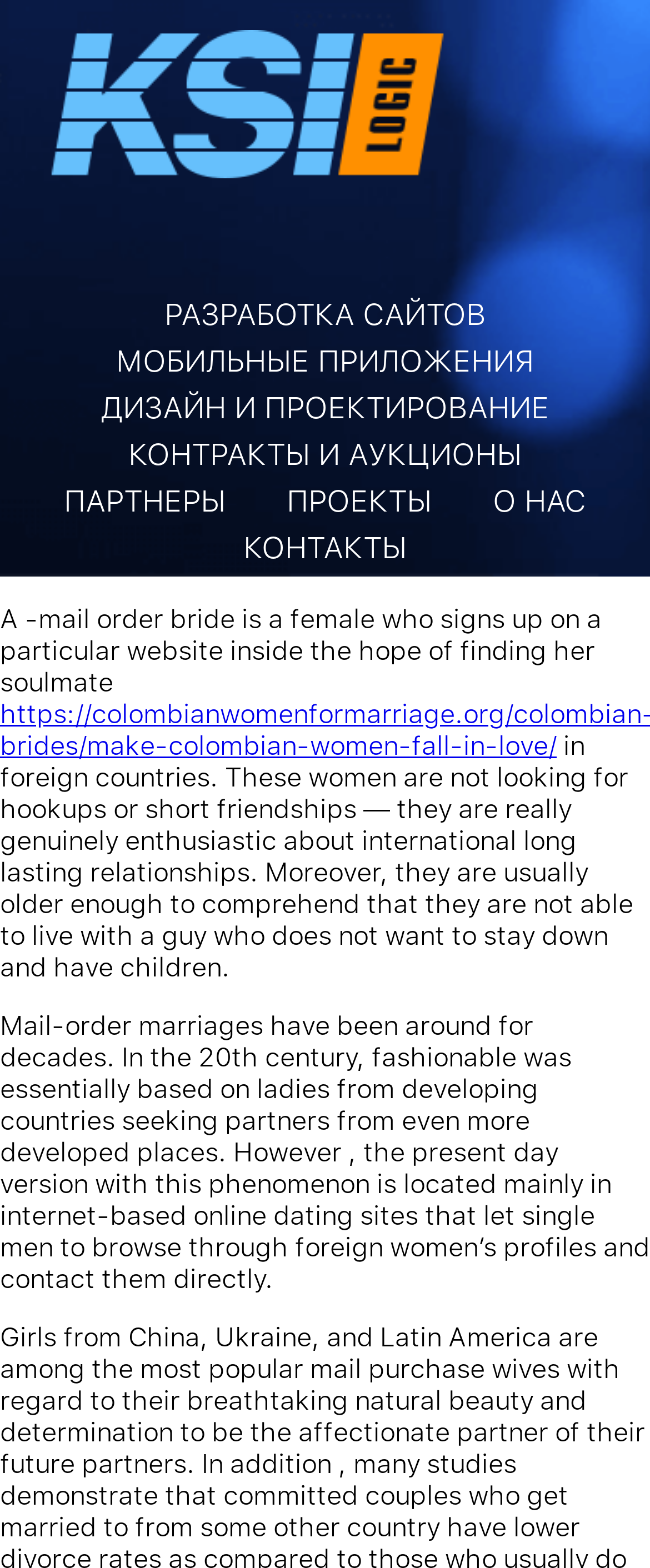Determine the bounding box coordinates of the target area to click to execute the following instruction: "Visit Suranas Jewelove website."

None